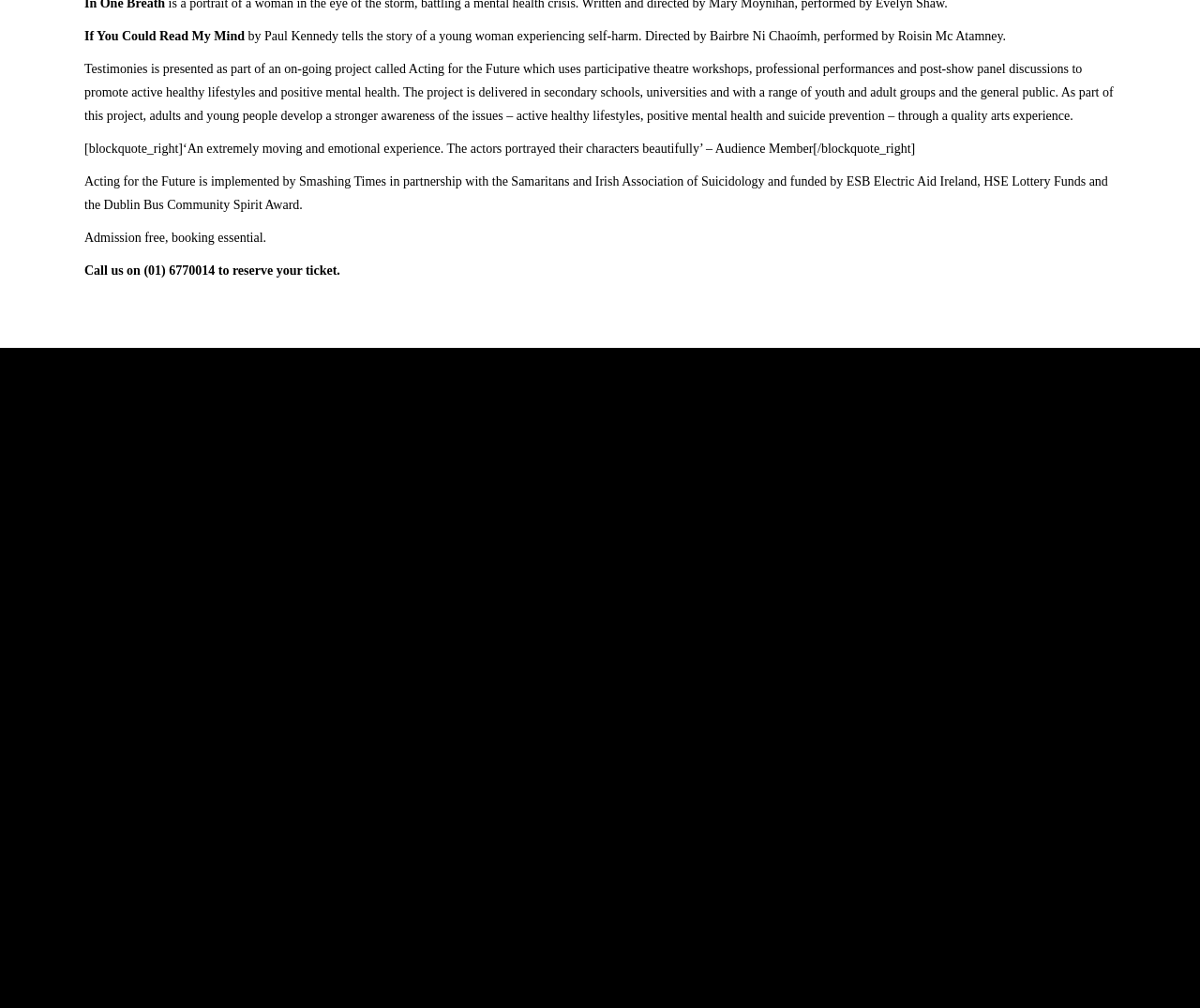What is the address of the venue?
Using the image as a reference, deliver a detailed and thorough answer to the question.

The address of the venue is mentioned in the heading element, which reads 'EXCHANGE ST LOWER TEMPLE BAR DUBLIN 8 D08 EH67 CHY: 17241'.